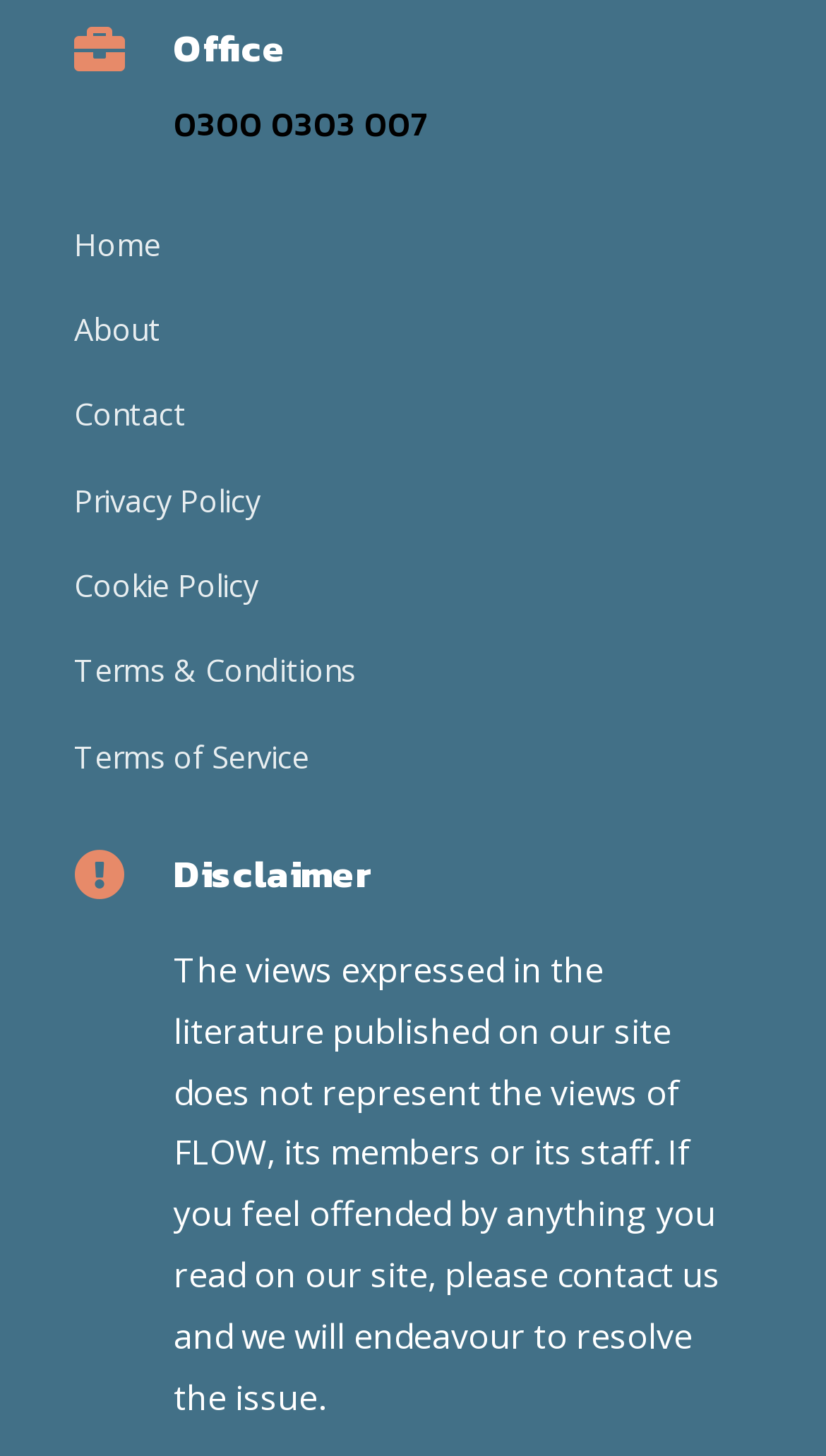What symbol is before the 'Office' heading?
Relying on the image, give a concise answer in one word or a brief phrase.

